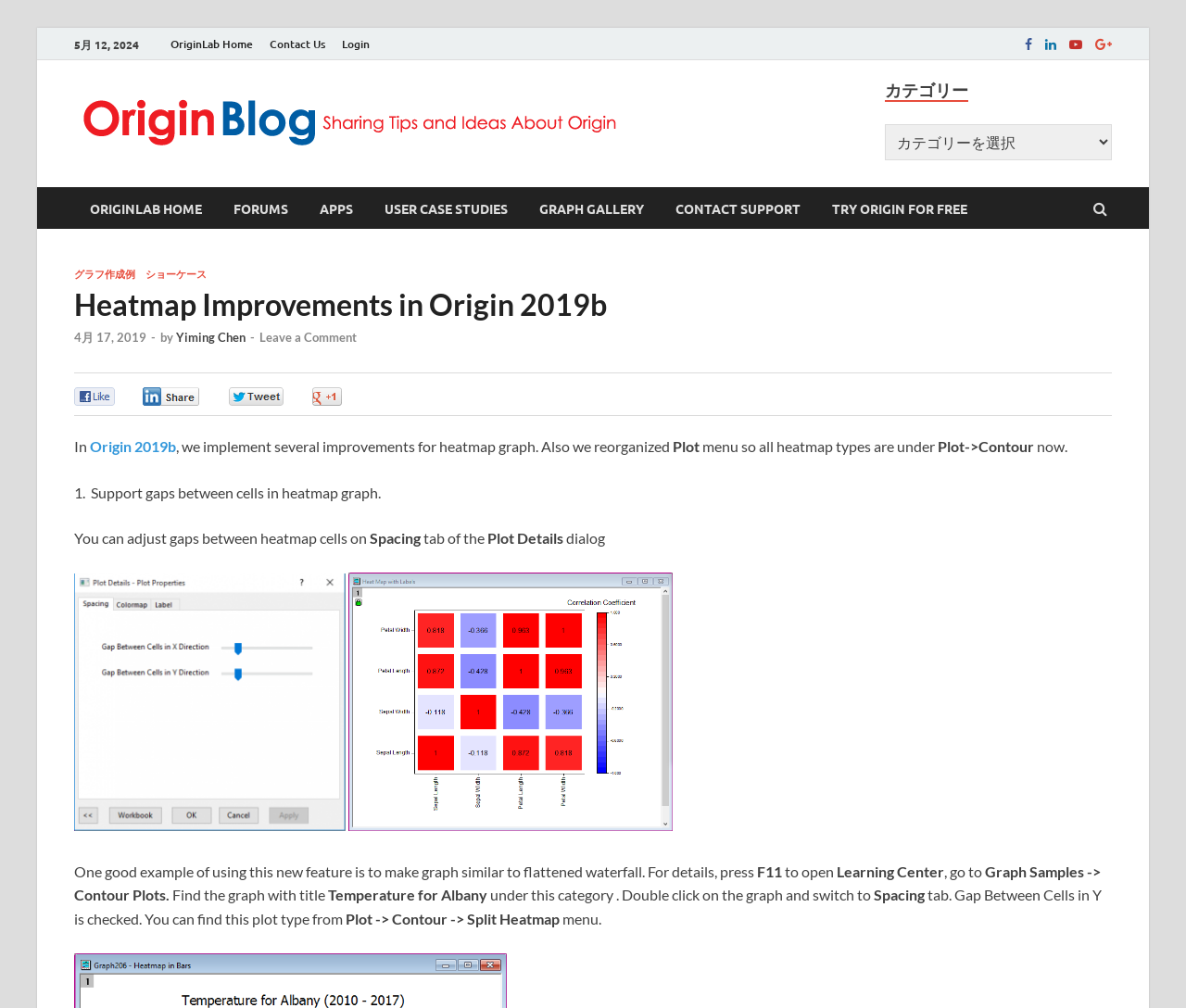What is the author of the blog post?
Give a single word or phrase as your answer by examining the image.

Yiming Chen